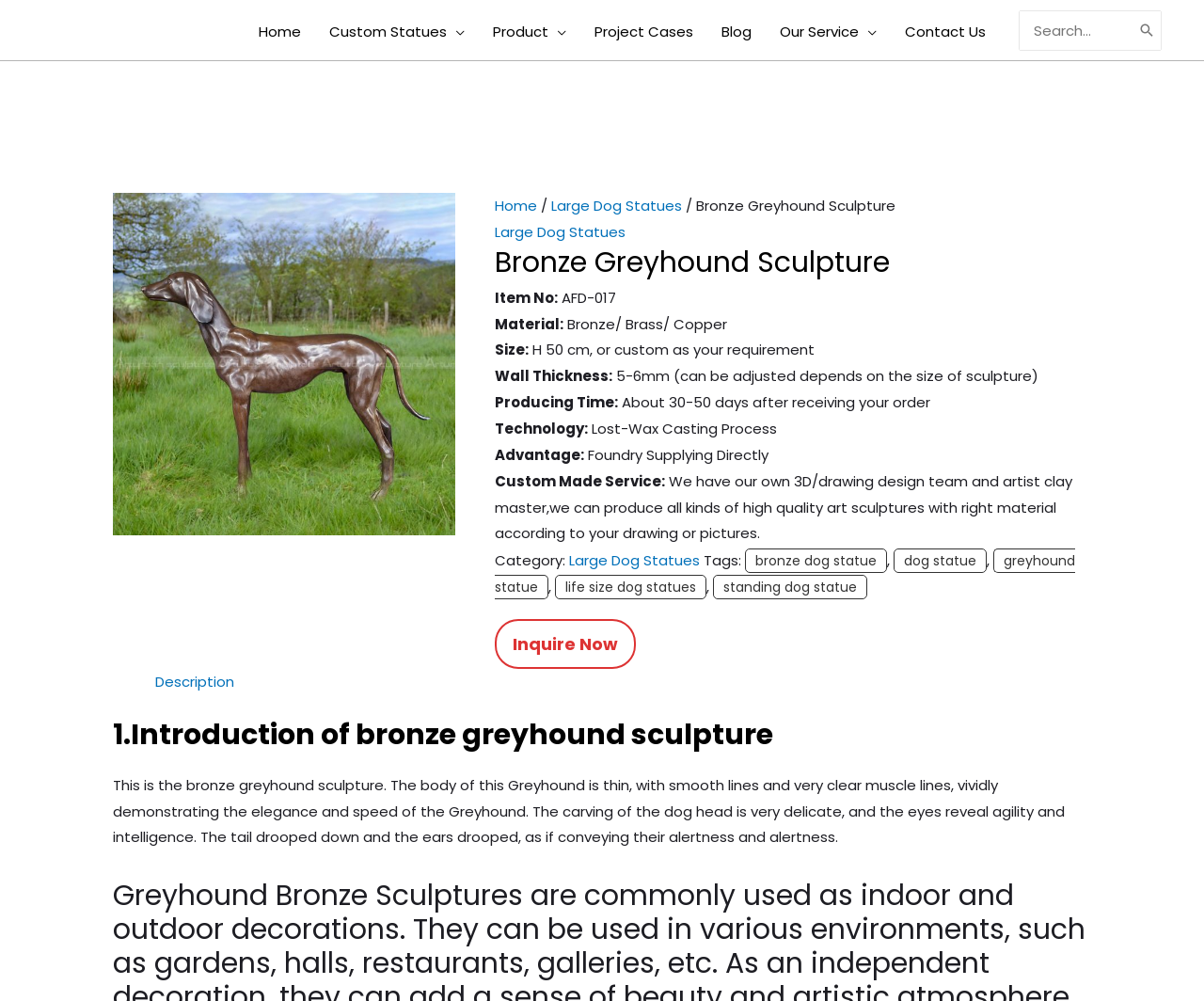Find and specify the bounding box coordinates that correspond to the clickable region for the instruction: "Go to Home page".

[0.203, 0.018, 0.262, 0.046]